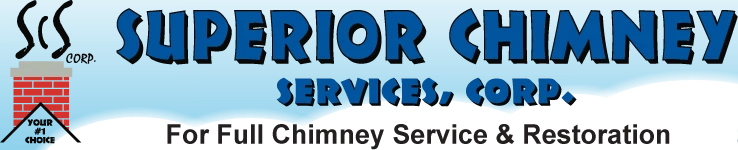Detail the scene shown in the image extensively.

The image features the logo and branding of Superior Chimney Services, Corp., prominently displaying the company name in a bold, blue font. Below the name, the slogan "For Full Chimney Service & Restoration" emphasizes their commitment to comprehensive chimney care. The design includes a stylized chimney, symbolizing their specialization in chimney-related services. The overall aesthetic is vibrant and inviting, conveying a sense of professionalism and reliability in chimney maintenance and restoration.